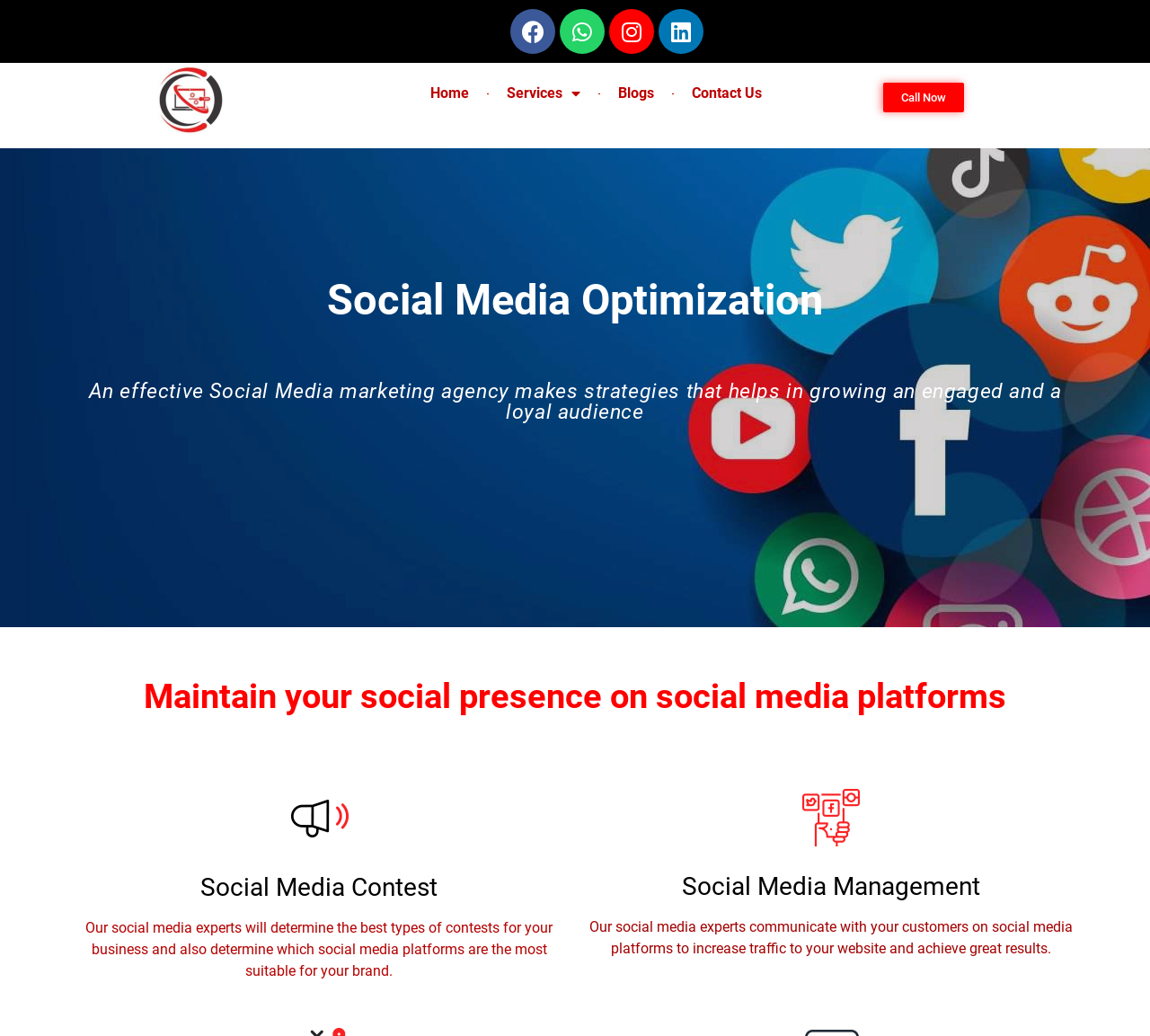Determine the bounding box coordinates for the region that must be clicked to execute the following instruction: "Click Facebook link".

[0.444, 0.009, 0.483, 0.052]